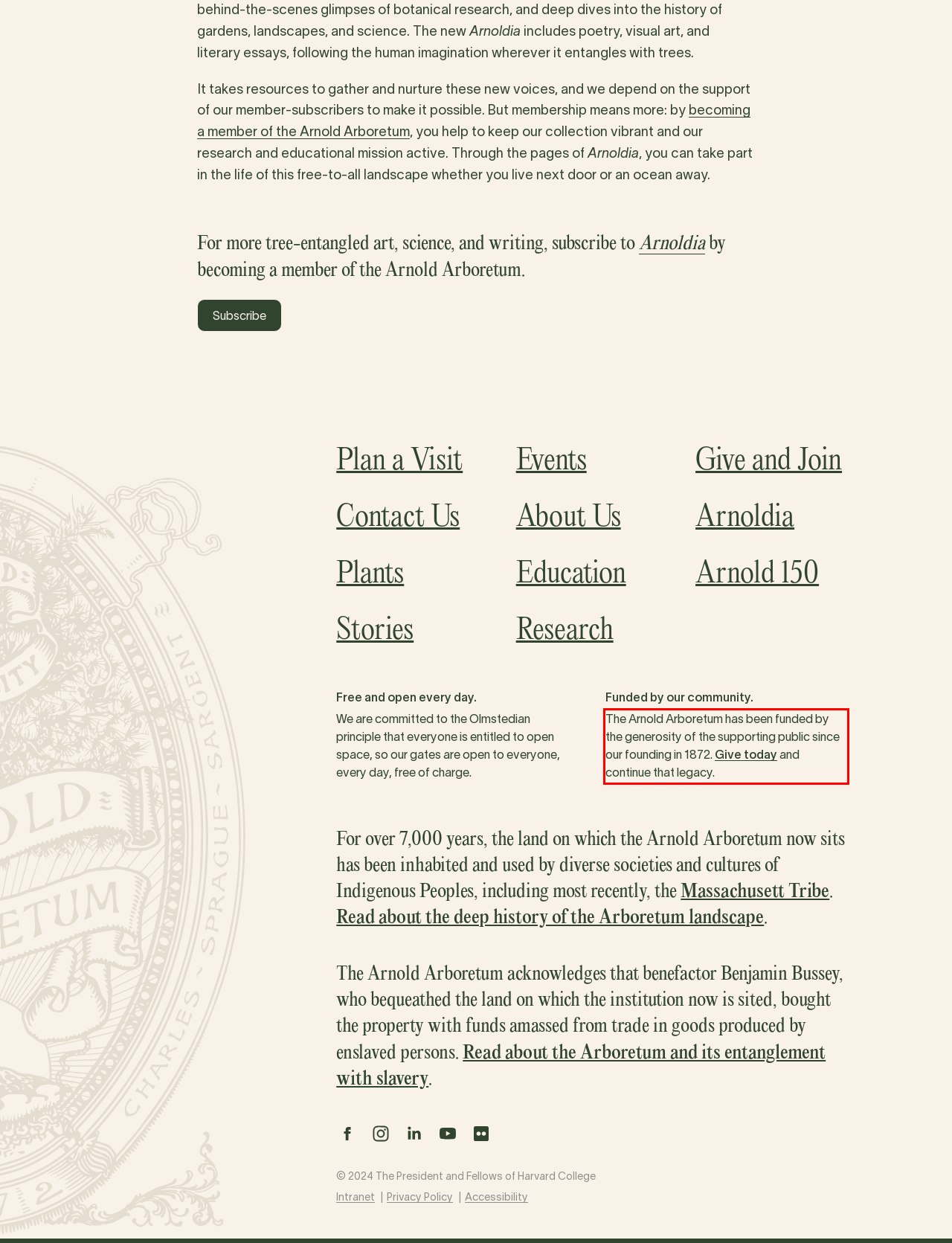Please take the screenshot of the webpage, find the red bounding box, and generate the text content that is within this red bounding box.

The Arnold Arboretum has been funded by the generosity of the supporting public since our founding in 1872. Give today and continue that legacy.